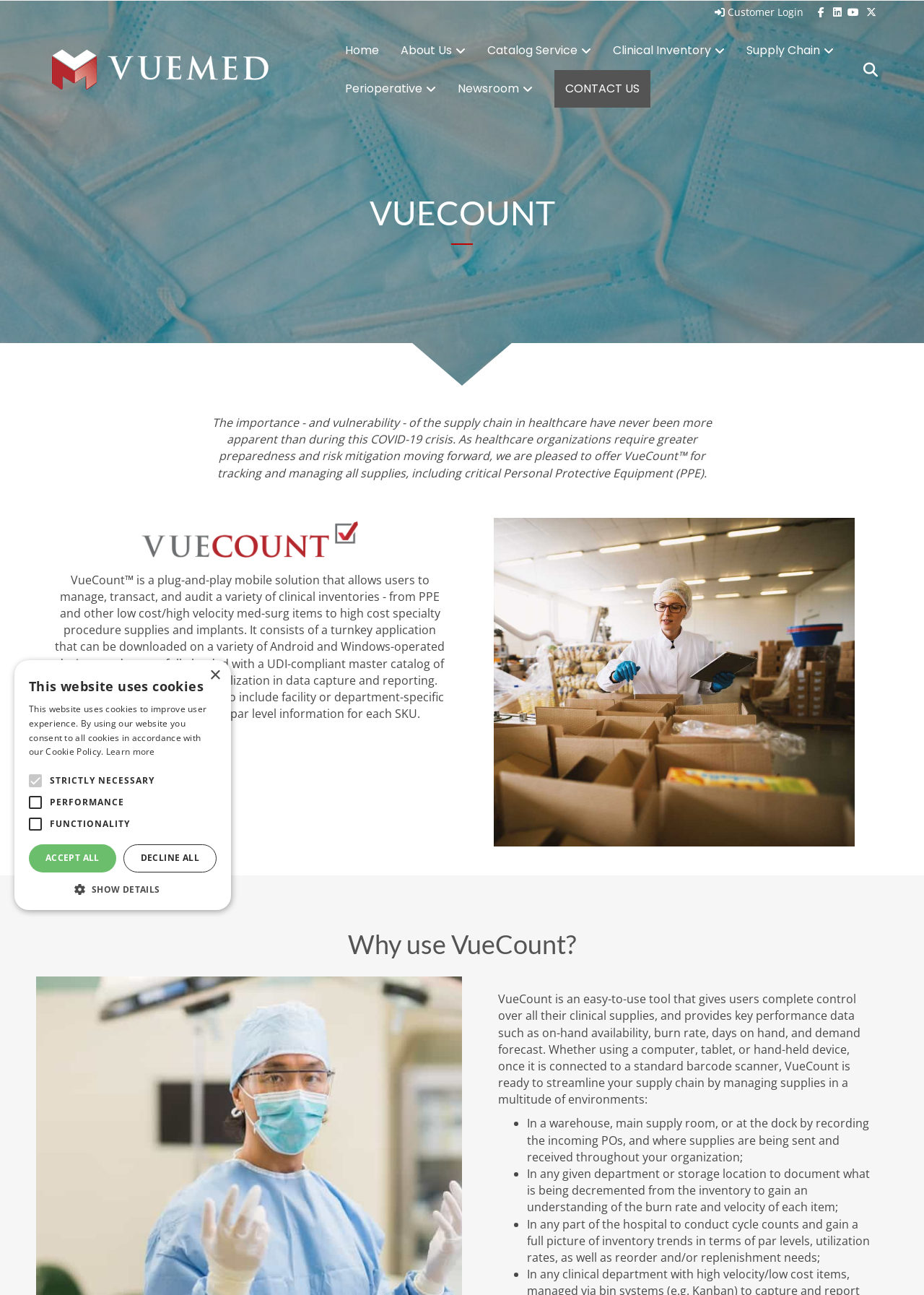Provide the bounding box coordinates for the UI element that is described as: "Learn more".

[0.115, 0.576, 0.168, 0.585]